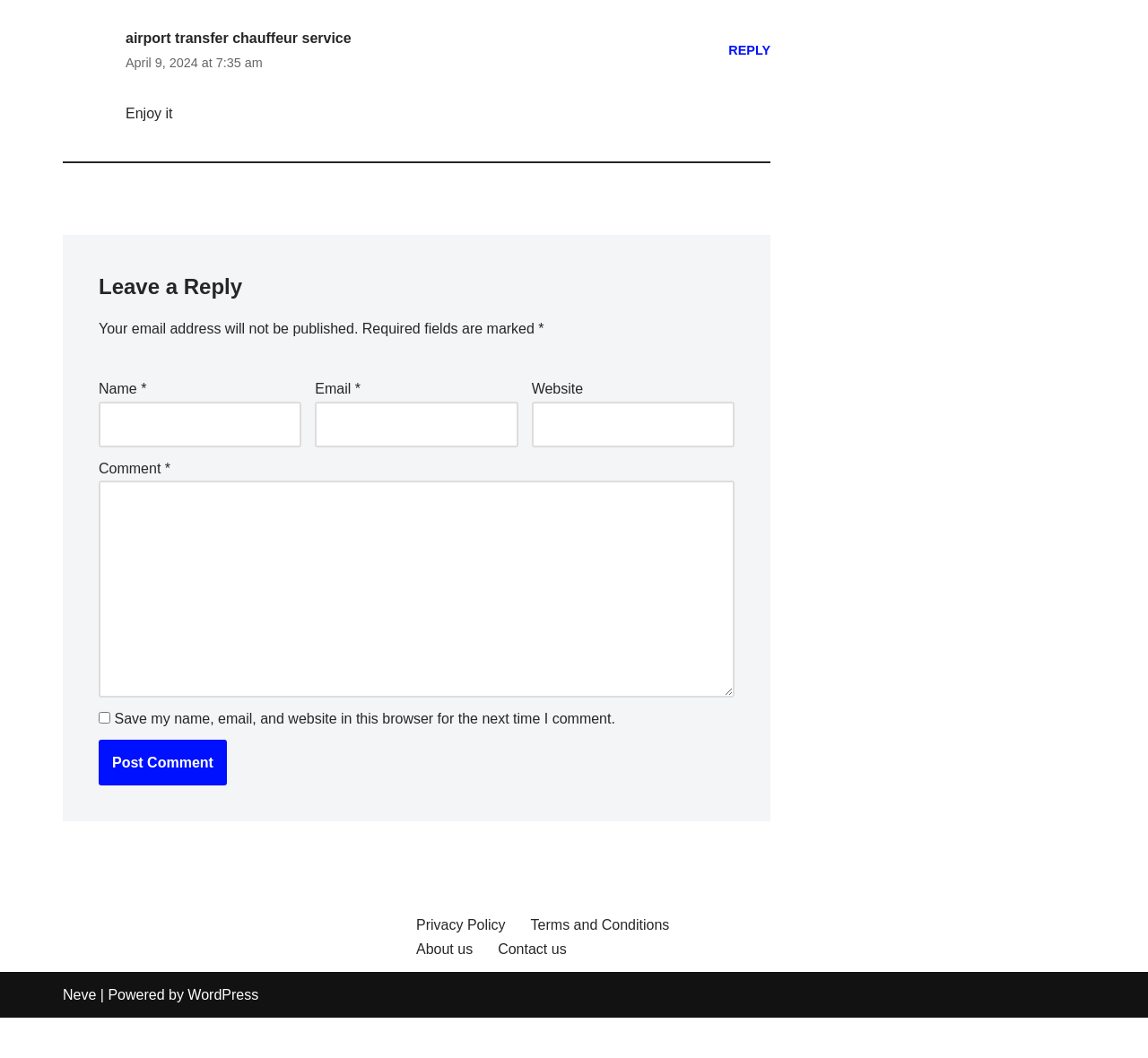What is the purpose of the 'Post Comment' button?
Please respond to the question with as much detail as possible.

The purpose of the 'Post Comment' button can be determined by looking at its position and context within the comment section. It is likely that the button is used to submit the user's comment.